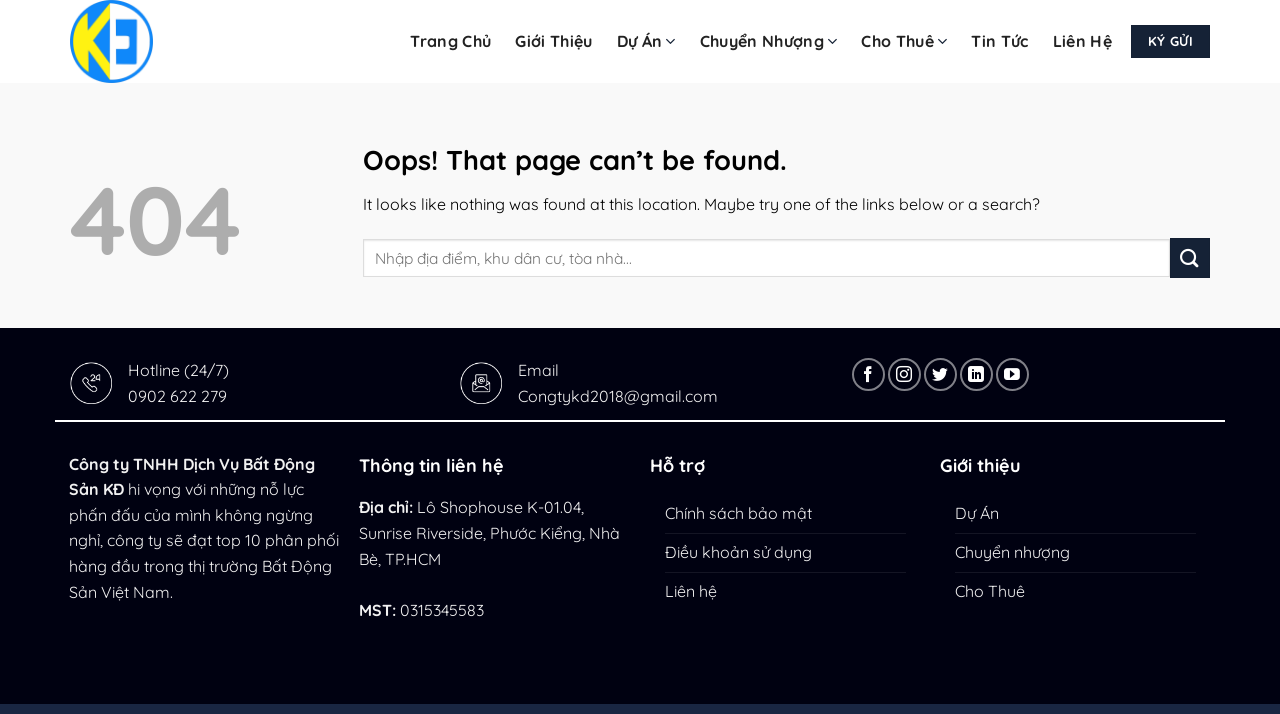Find the bounding box coordinates of the element I should click to carry out the following instruction: "Follow on Facebook".

[0.665, 0.502, 0.691, 0.548]